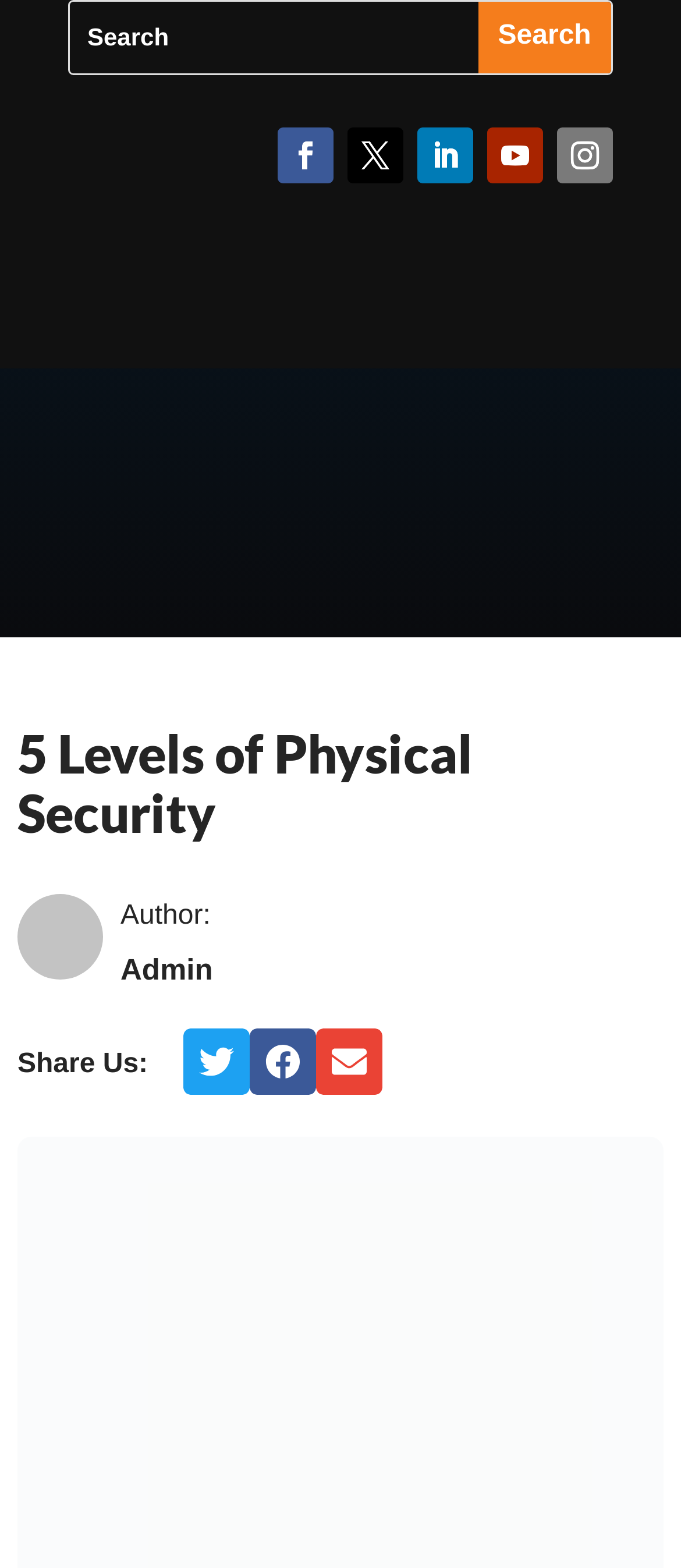Elaborate on the different components and information displayed on the webpage.

The webpage is about the 5 levels of physical security, as indicated by the title "5 Levels of Physical Security | DMAC security". At the top, there is a search bar with a textbox and a search button, allowing users to search for specific content. 

Below the search bar, there are five social media links, represented by icons, aligned horizontally. 

On the top-right corner, there is a "Contact Us" link. 

Further down, there is a large heading "5 Levels of Physical Security" that spans almost the entire width of the page. 

To the right of the heading, there is an image, likely a profile picture, with a caption "Author:" and the name "Admin" below it. 

Below the heading, there is a section with a "Share Us:" label, accompanied by three social media sharing buttons, each with an icon, for Twitter, Facebook, and email. 

On the left side of the page, there is a large image that takes up about half of the page's width.